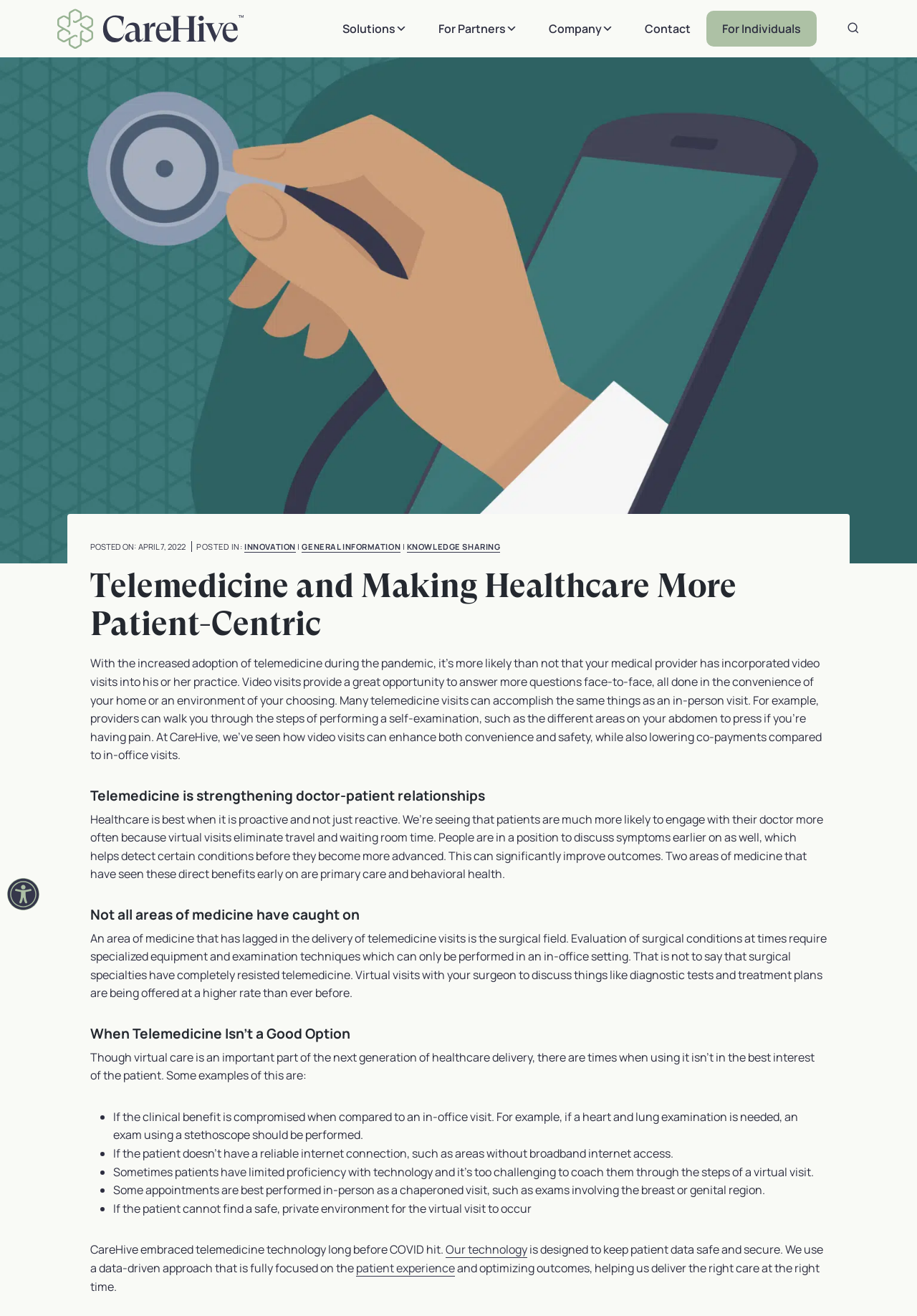Identify and provide the bounding box coordinates of the UI element described: "Scroll to top". The coordinates should be formatted as [left, top, right, bottom], with each number being a float between 0 and 1.

[0.946, 0.644, 0.977, 0.664]